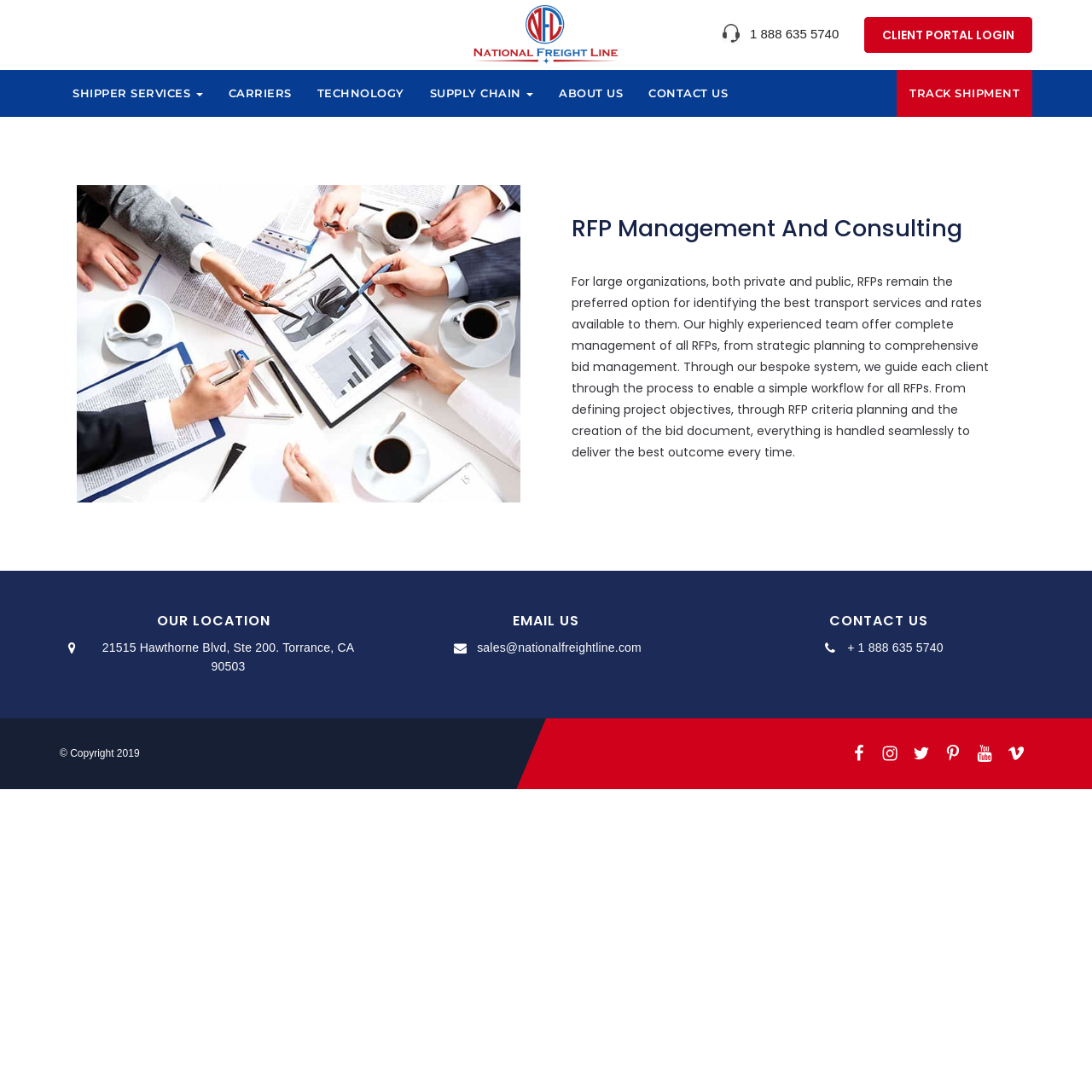Locate the bounding box coordinates of the area you need to click to fulfill this instruction: 'Click the logo'. The coordinates must be in the form of four float numbers ranging from 0 to 1: [left, top, right, bottom].

None